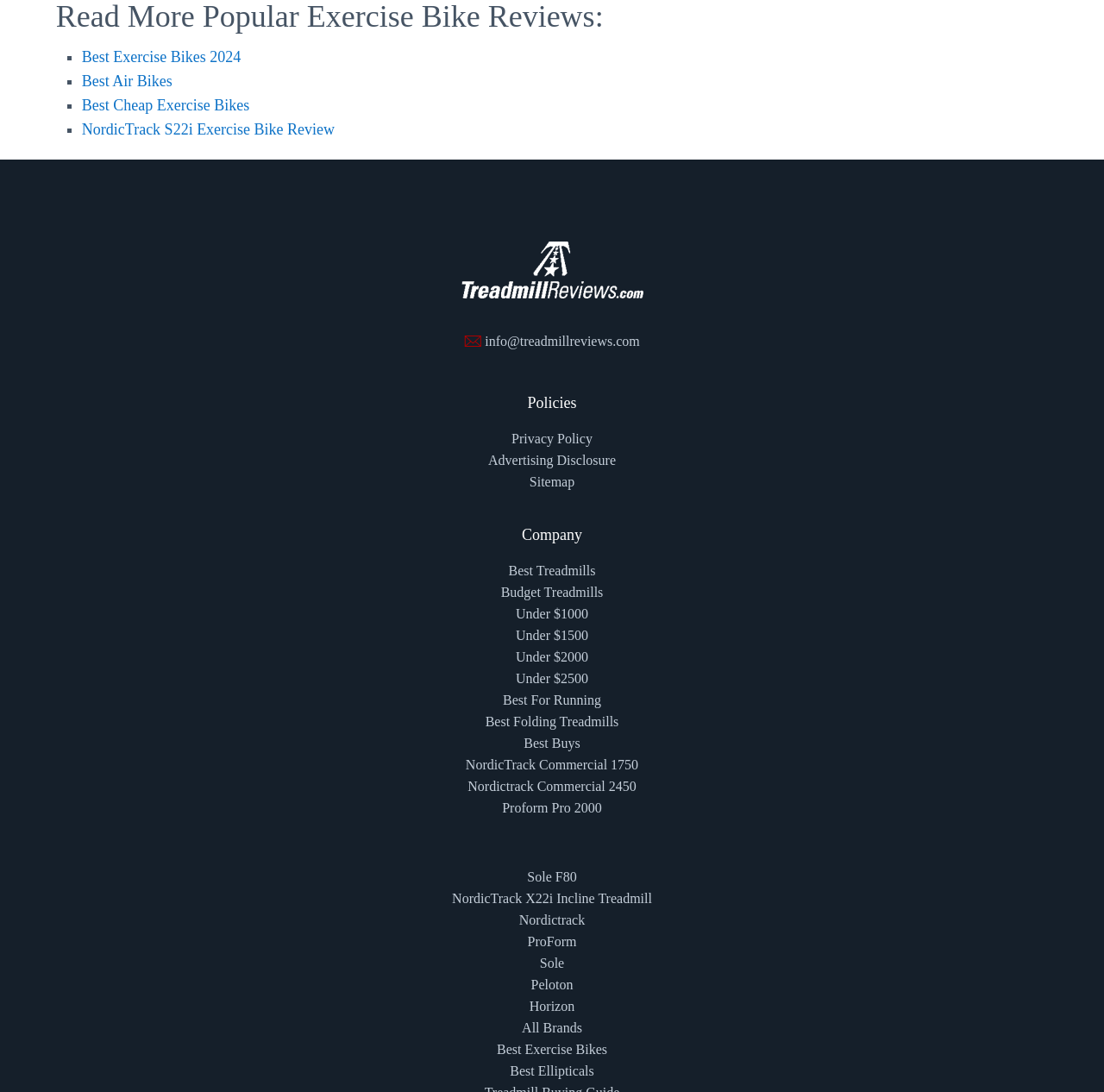Identify the bounding box coordinates for the element you need to click to achieve the following task: "Explore Best Treadmills". The coordinates must be four float values ranging from 0 to 1, formatted as [left, top, right, bottom].

[0.461, 0.516, 0.539, 0.529]